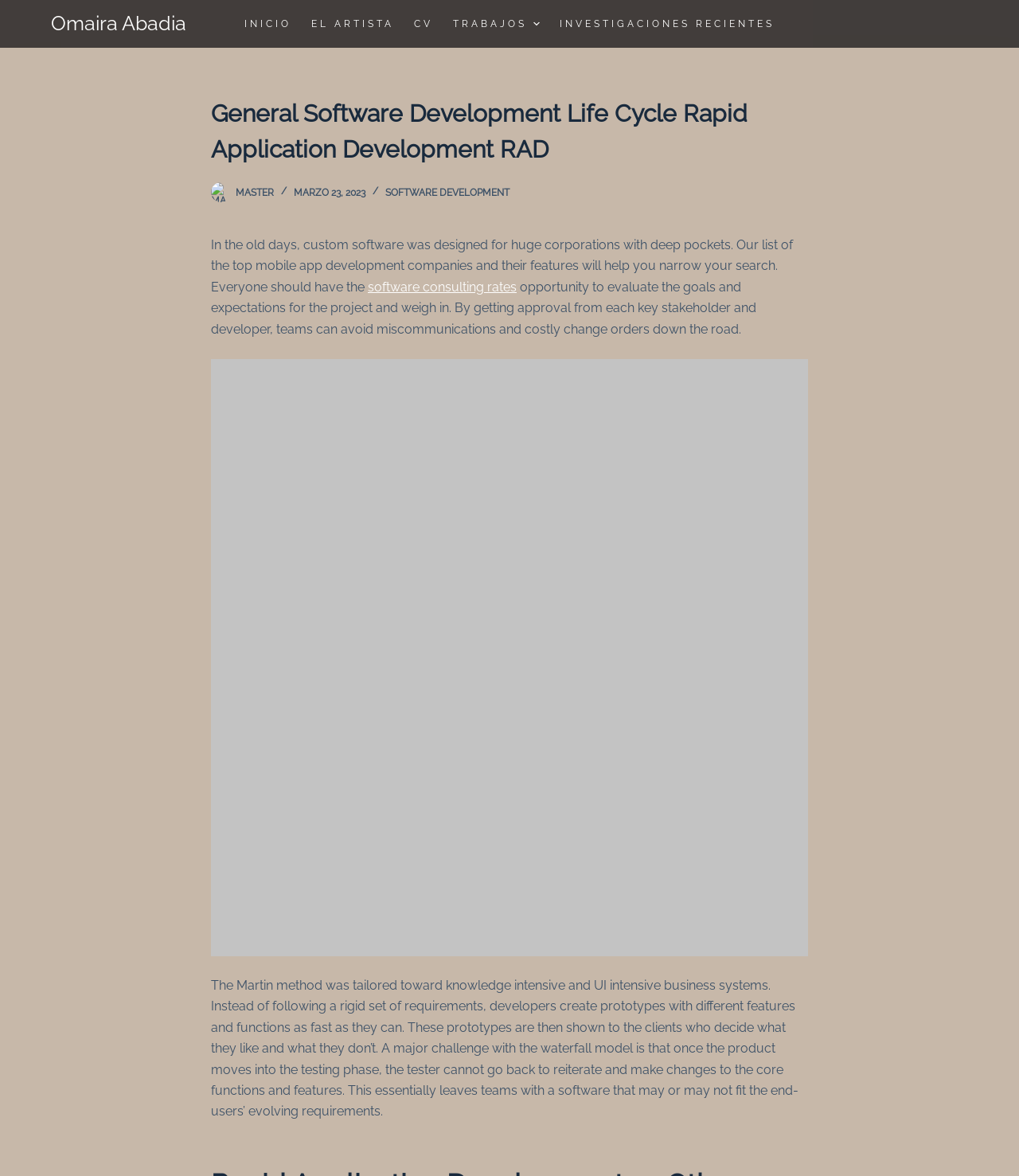Based on the element description Software development, identify the bounding box coordinates for the UI element. The coordinates should be in the format (top-left x, top-left y, bottom-right x, bottom-right y) and within the 0 to 1 range.

[0.378, 0.159, 0.5, 0.168]